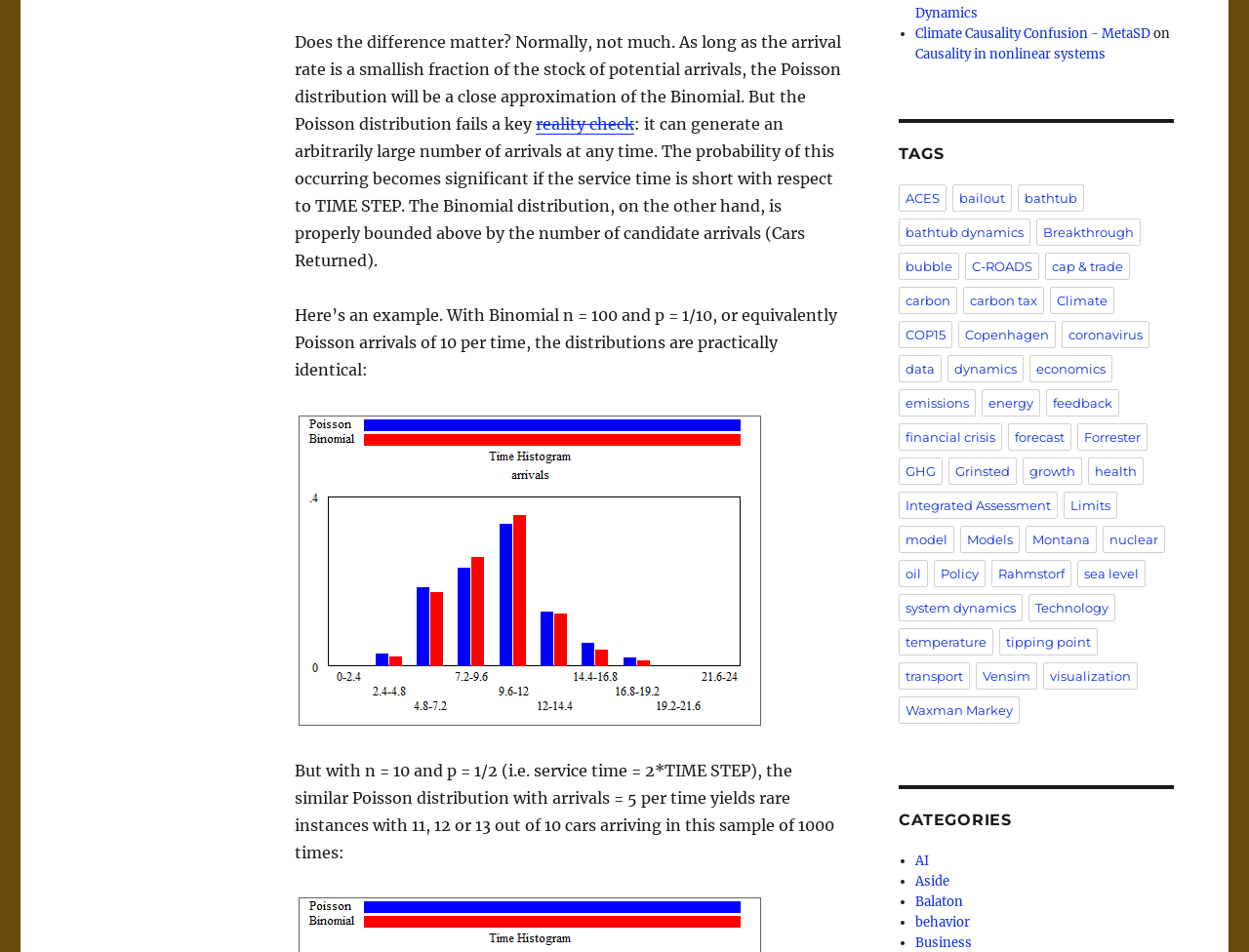Answer in one word or a short phrase: 
What is the topic of the text?

Poisson distribution